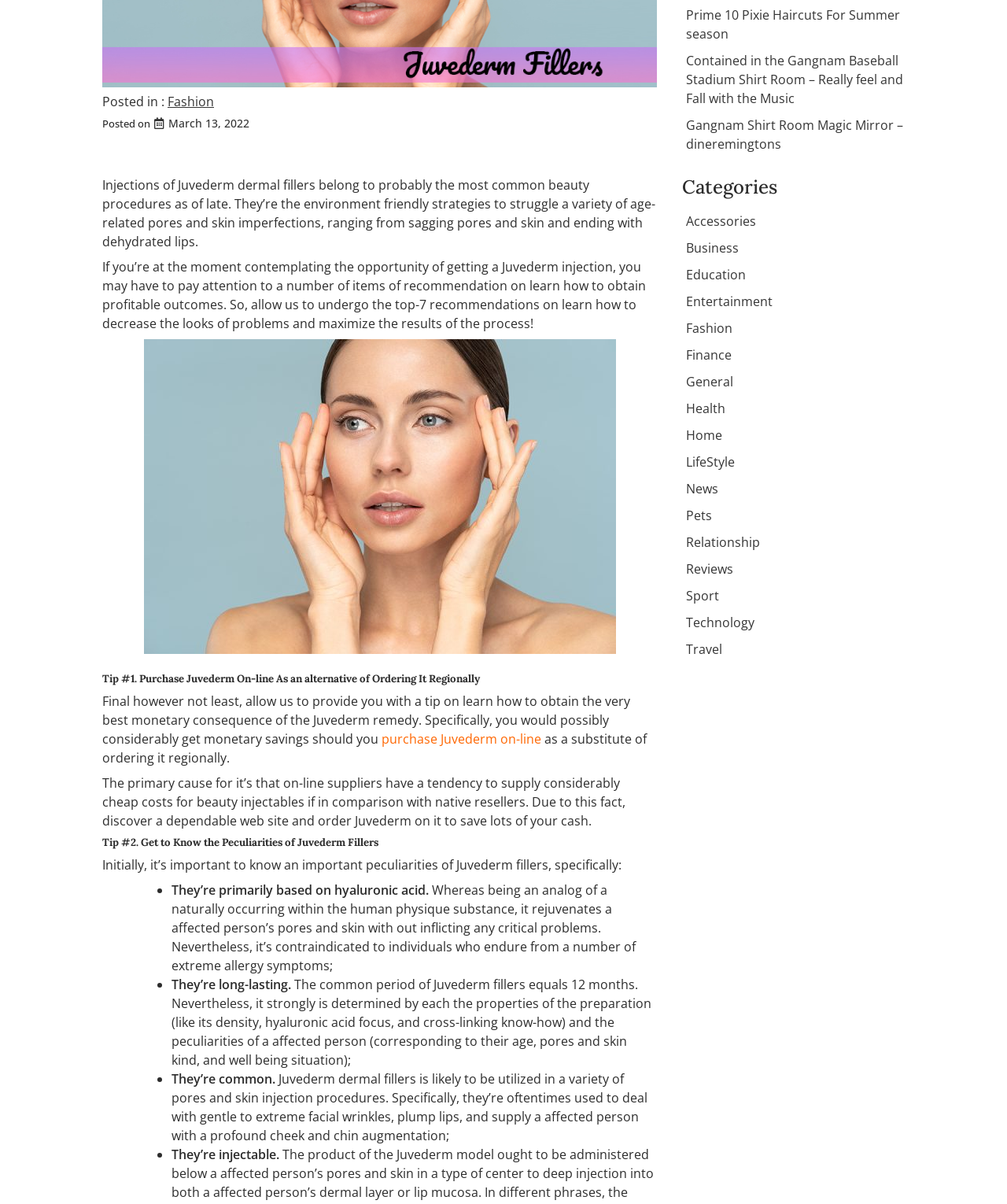Locate the bounding box of the UI element based on this description: "Entertainment". Provide four float numbers between 0 and 1 as [left, top, right, bottom].

[0.681, 0.243, 0.767, 0.257]